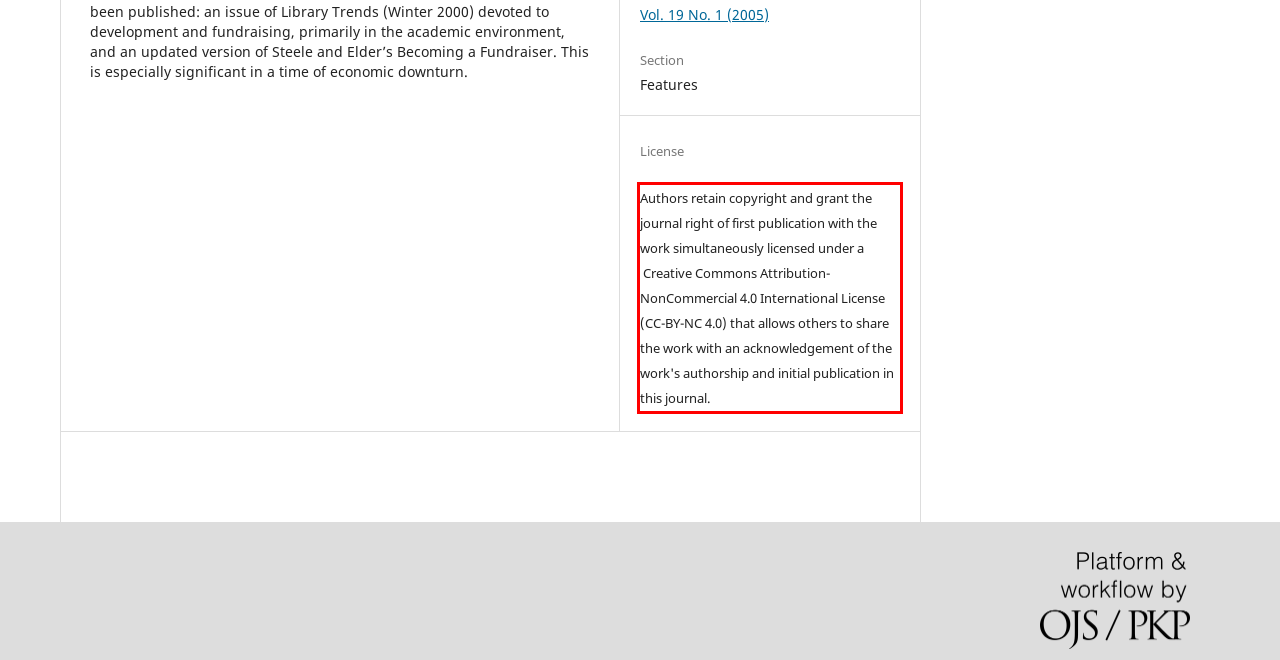In the screenshot of the webpage, find the red bounding box and perform OCR to obtain the text content restricted within this red bounding box.

Authors retain copyright and grant the journal right of first publication with the work simultaneously licensed under a Creative Commons Attribution-NonCommercial 4.0 International License (CC-BY-NC 4.0) that allows others to share the work with an acknowledgement of the work's authorship and initial publication in this journal.